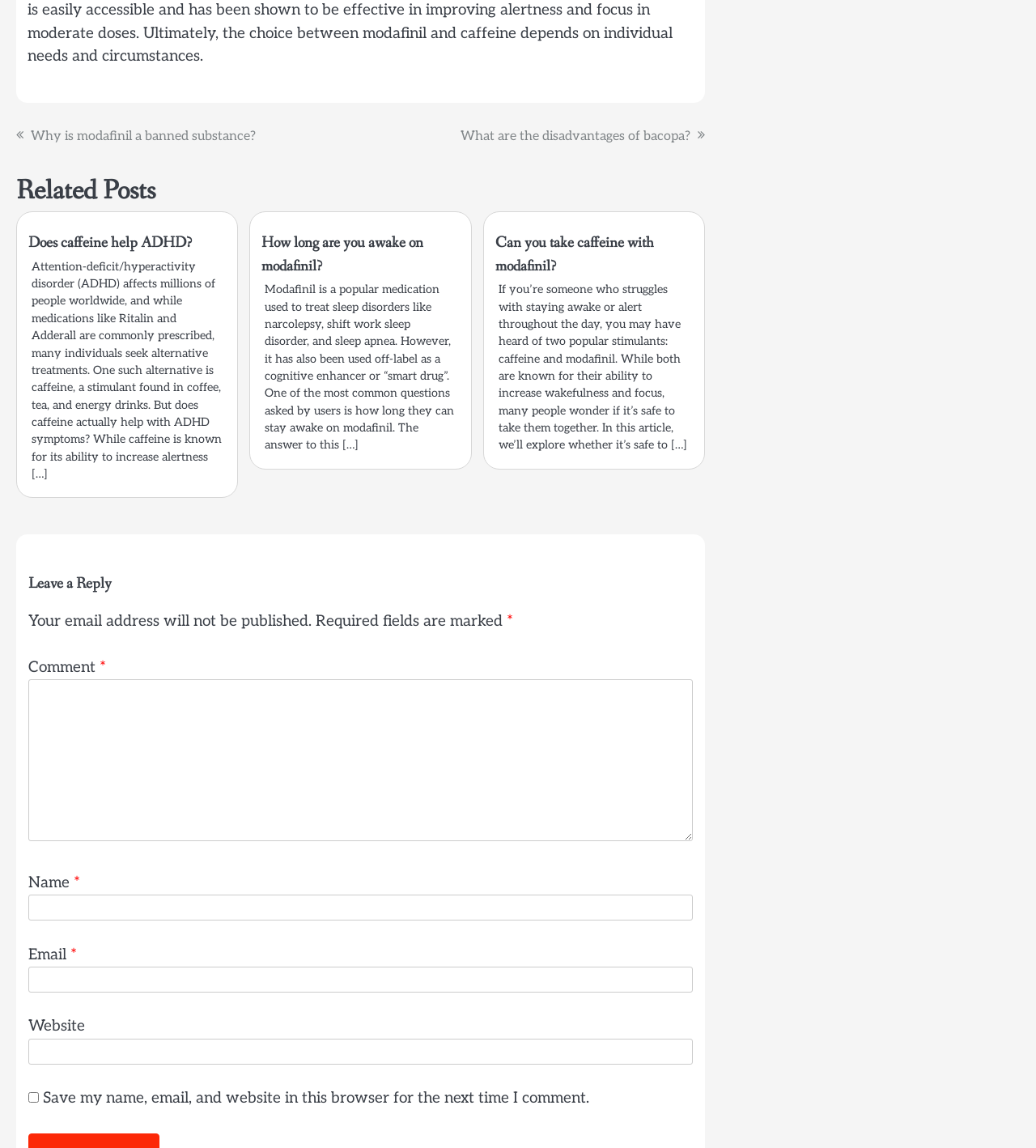How many related posts are there?
Please provide a single word or phrase as your answer based on the image.

3